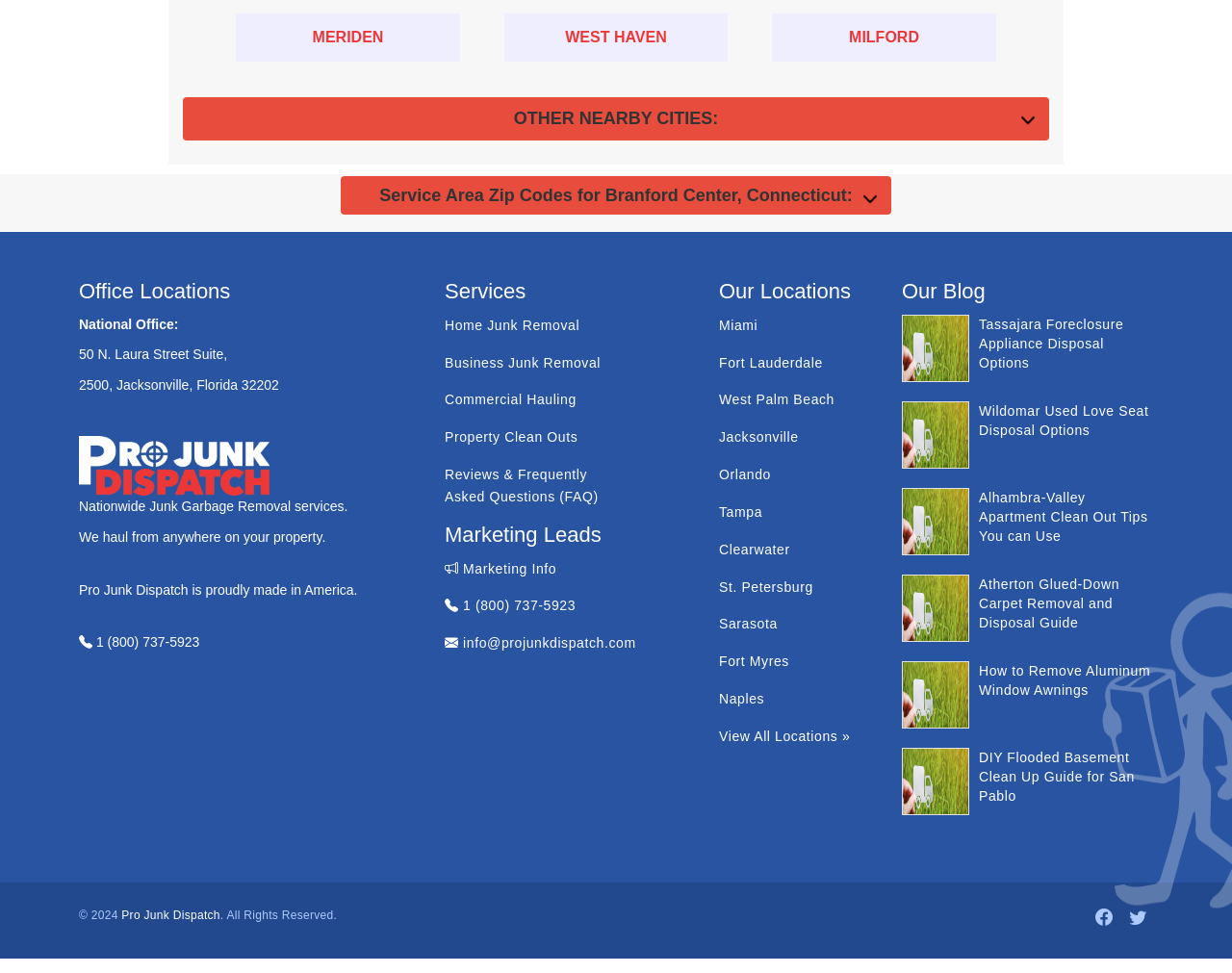Find the bounding box coordinates for the element that must be clicked to complete the instruction: "Click on the 'MERIDEN' link". The coordinates should be four float numbers between 0 and 1, indicated as [left, top, right, bottom].

[0.192, 0.013, 0.373, 0.062]